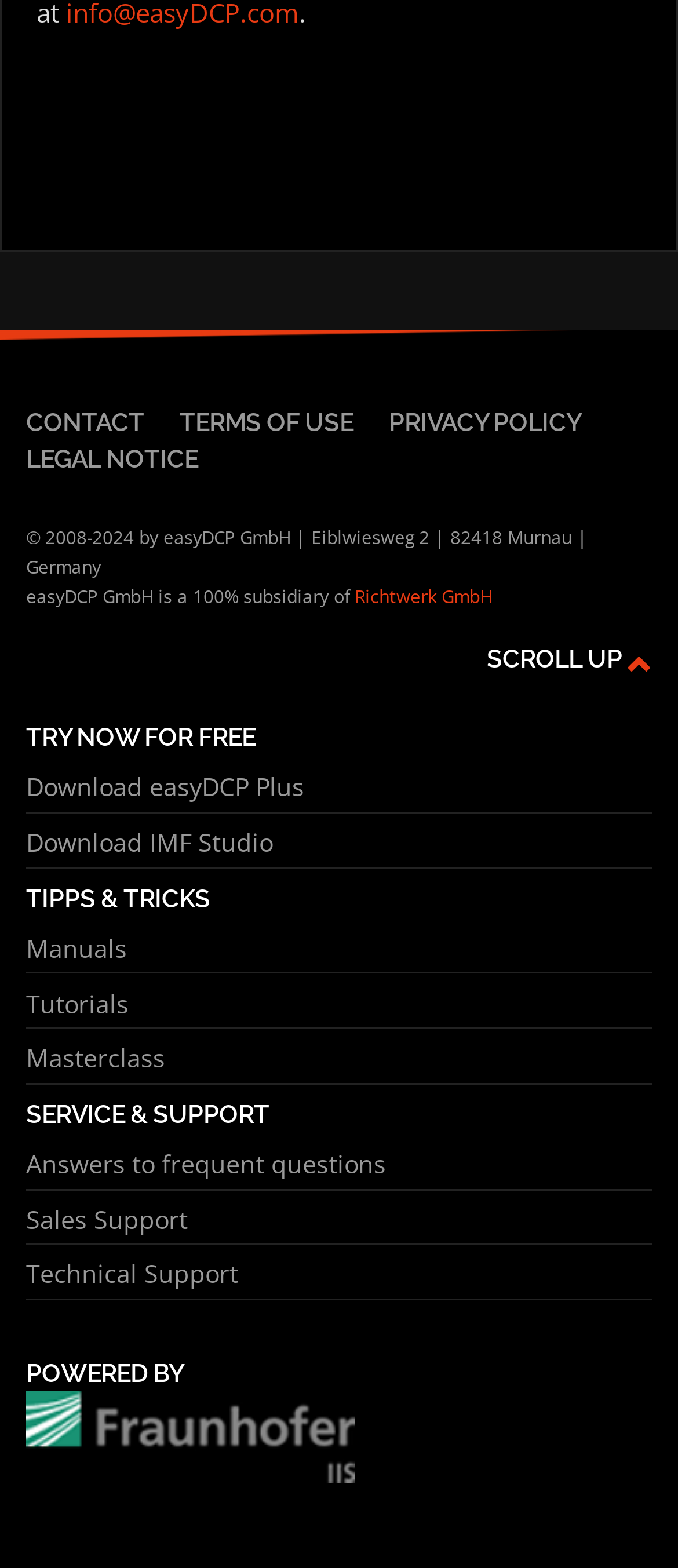Please locate the bounding box coordinates of the element's region that needs to be clicked to follow the instruction: "Get Technical Support". The bounding box coordinates should be provided as four float numbers between 0 and 1, i.e., [left, top, right, bottom].

[0.038, 0.802, 0.962, 0.829]